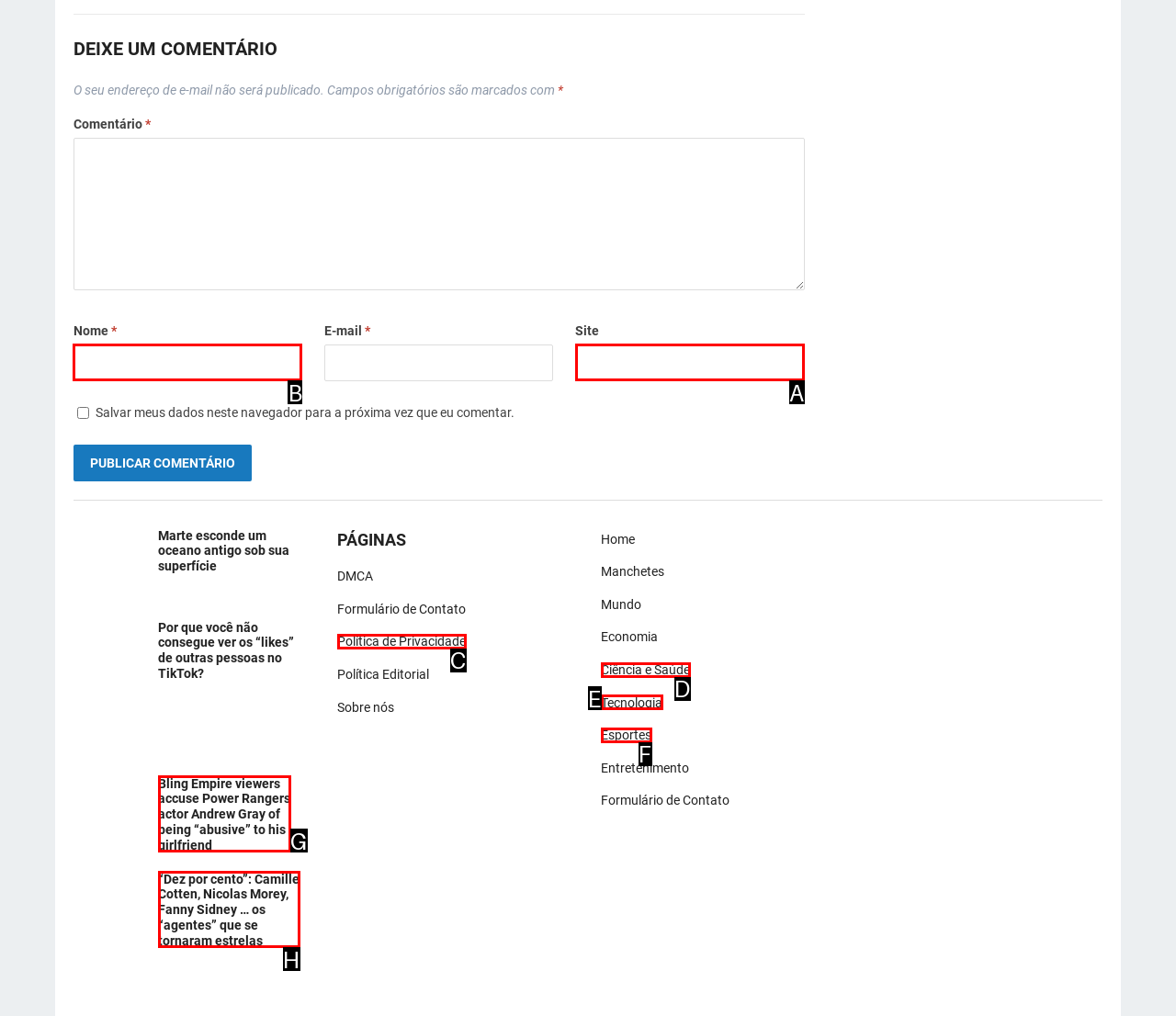Find the correct option to complete this instruction: Enter your name. Reply with the corresponding letter.

B